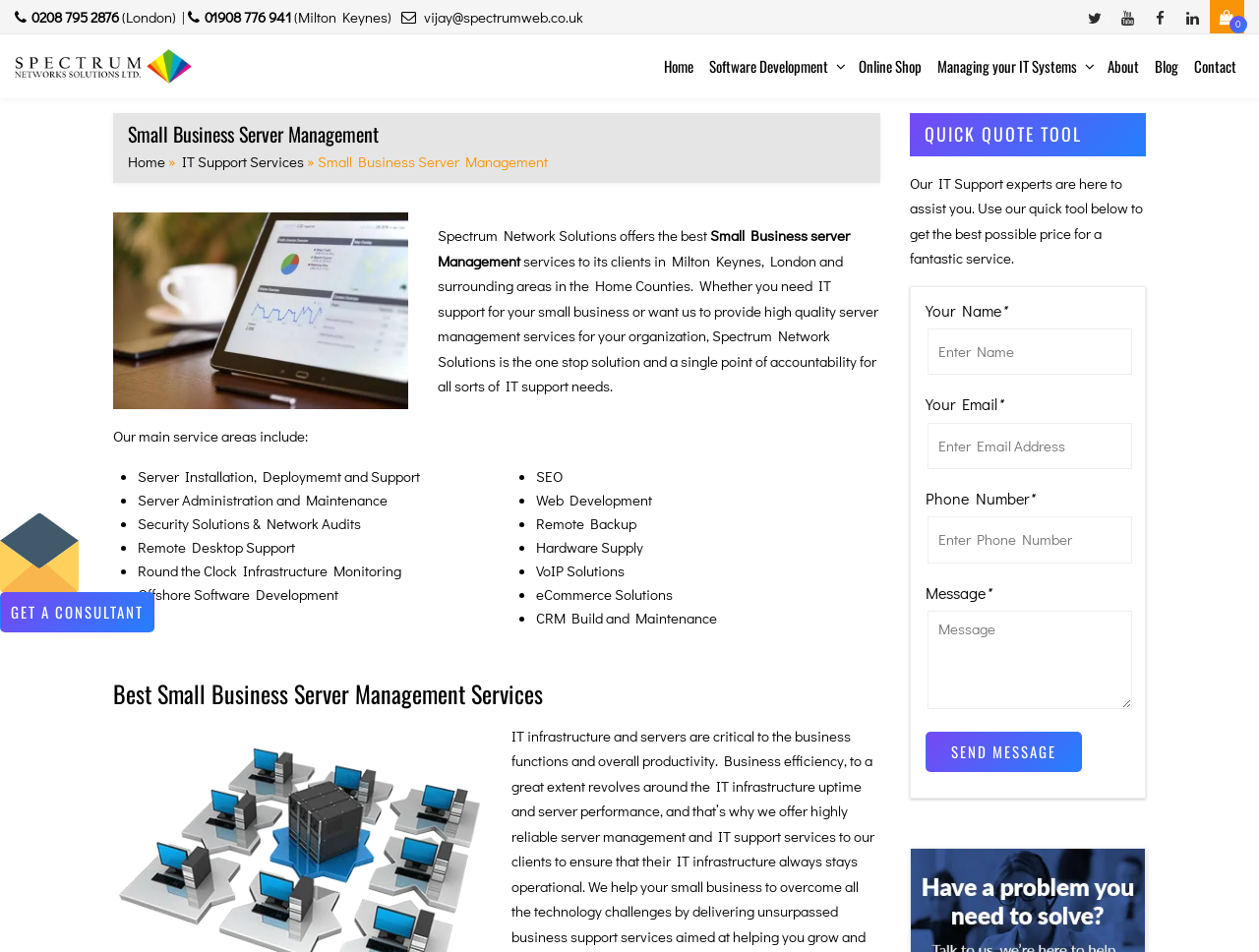What services does the company offer?
Please provide a single word or phrase as your answer based on the image.

Server management and IT support